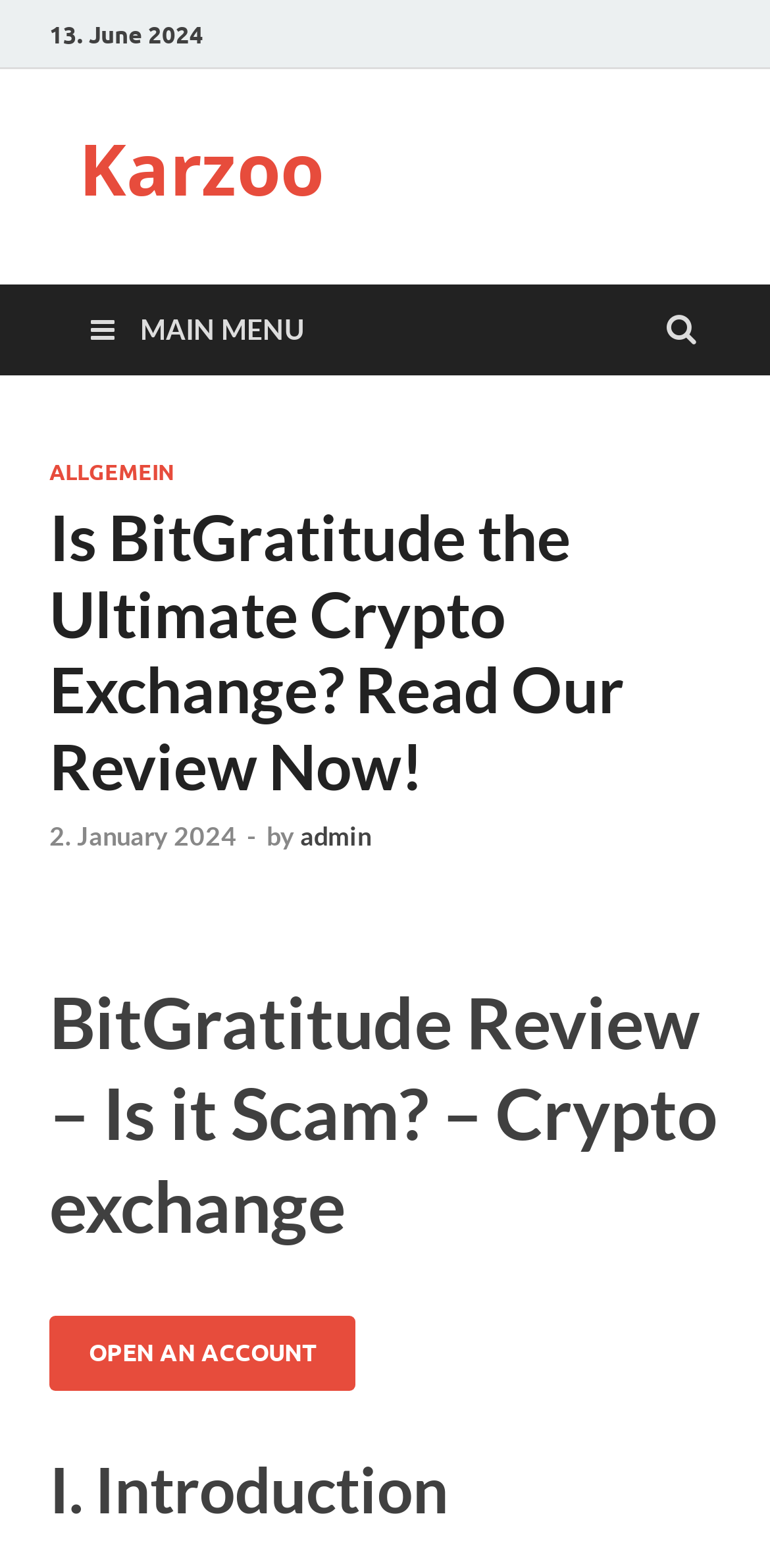Provide an in-depth caption for the elements present on the webpage.

The webpage appears to be a review article about BitGratitude, a crypto exchange platform. At the top-left corner, there is a date "13. June 2024" displayed. Next to it, there is a link to the website "Karzoo". Below these elements, there is a main menu link with an icon, which expands to reveal a header section.

In the header section, there are several links and headings. The main title of the article "Is BitGratitude the Ultimate Crypto Exchange? Read Our Review Now!" is prominently displayed. Below the title, there is a link to "ALLGEMEIN" and another link to a date "2. January 2024" with a time element. The author's name "admin" is also mentioned in this section.

Further down, there is a heading "BitGratitude Review – Is it Scam? – Crypto exchange" which suggests that the article will be discussing the legitimacy of BitGratitude. Below this heading, there is a call-to-action button "OPEN AN ACCOUNT" which is likely a link to sign up for the platform.

Finally, at the bottom of the page, there is a heading "I. Introduction" which indicates the start of the review article.